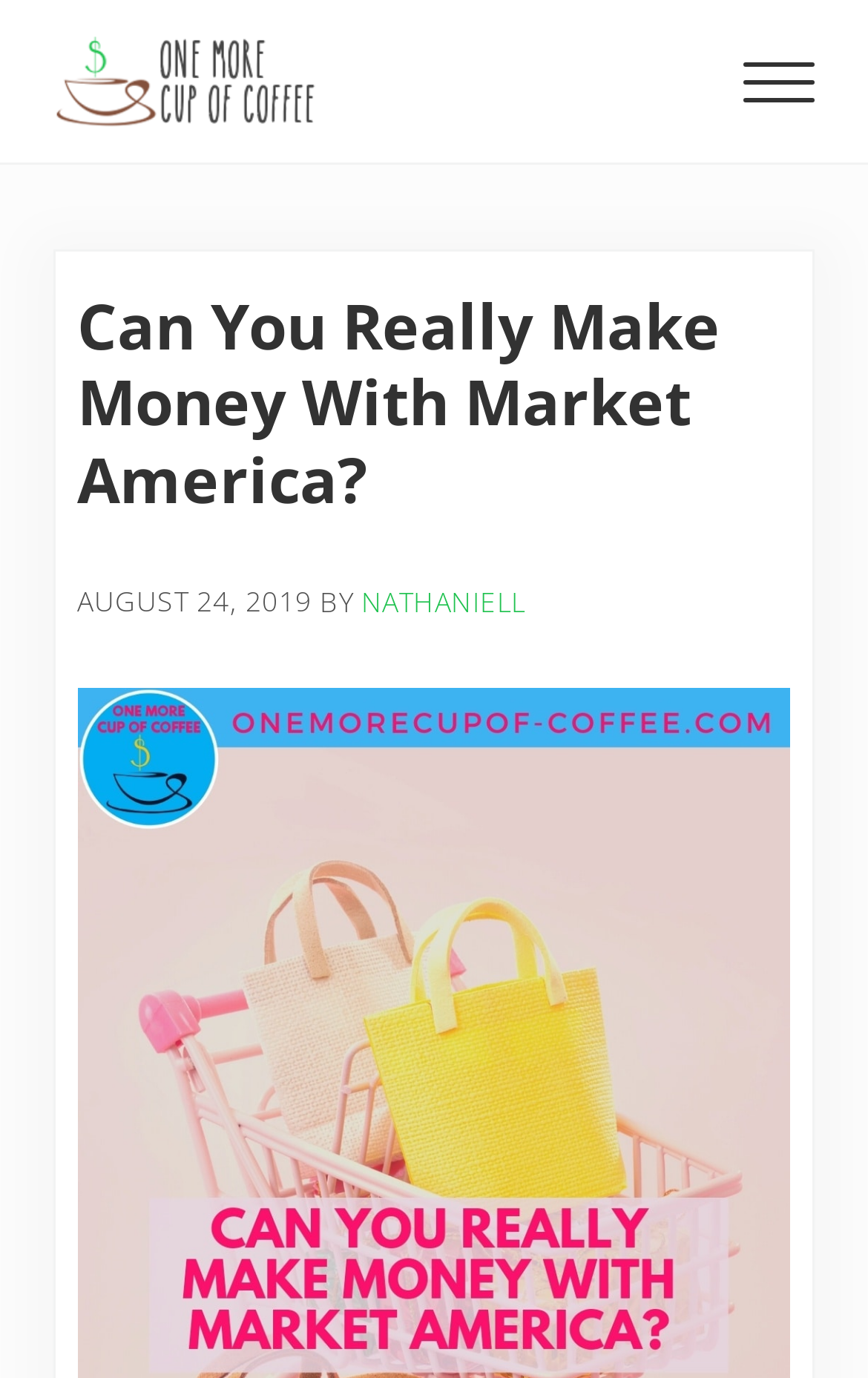Describe every aspect of the webpage comprehensively.

The webpage is about discussing the possibility of making money with Market America, a multi-level marketing (MLM) company. At the top-left corner, there is a logo of "One More Cup of Coffee" with a link to the website's homepage. Next to the logo, there is a menu button that, when expanded, reveals the main content of the webpage.

Below the logo and menu button, there is a heading that reads "Can You Really Make Money With Market America?" which is the main topic of the webpage. Underneath the heading, there is a timestamp indicating that the article was published on August 24, 2019, followed by the author's name, "NATHANIELL".

There are also several skip links at the top of the page, allowing users to navigate directly to the main content, header right navigation, after header navigation, or site footer.